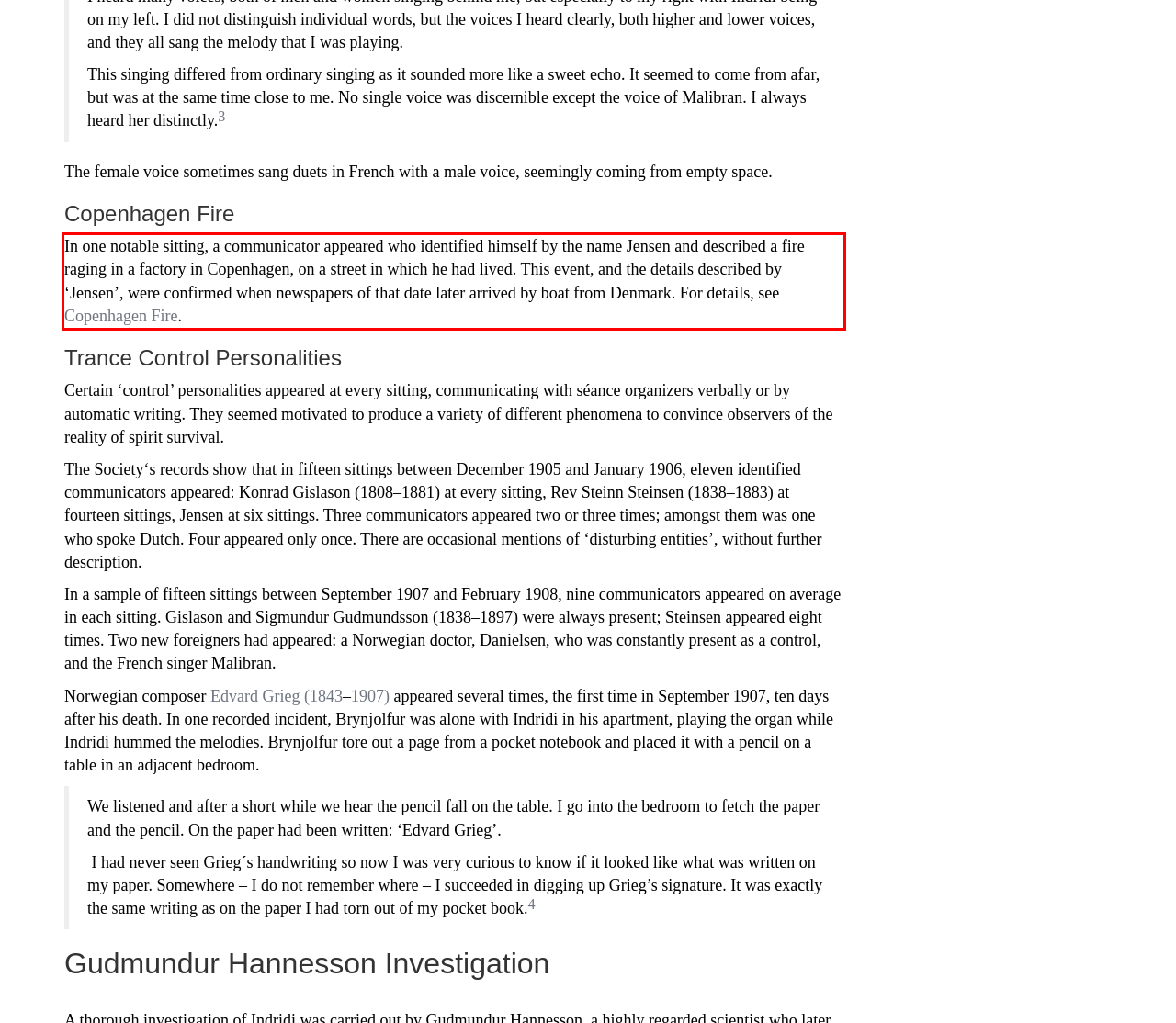Identify the red bounding box in the webpage screenshot and perform OCR to generate the text content enclosed.

In one notable sitting, a communicator appeared who identified himself by the name Jensen and described a fire raging in a factory in Copenhagen, on a street in which he had lived. This event, and the details described by ‘Jensen’, were confirmed when newspapers of that date later arrived by boat from Denmark. For details, see Copenhagen Fire.